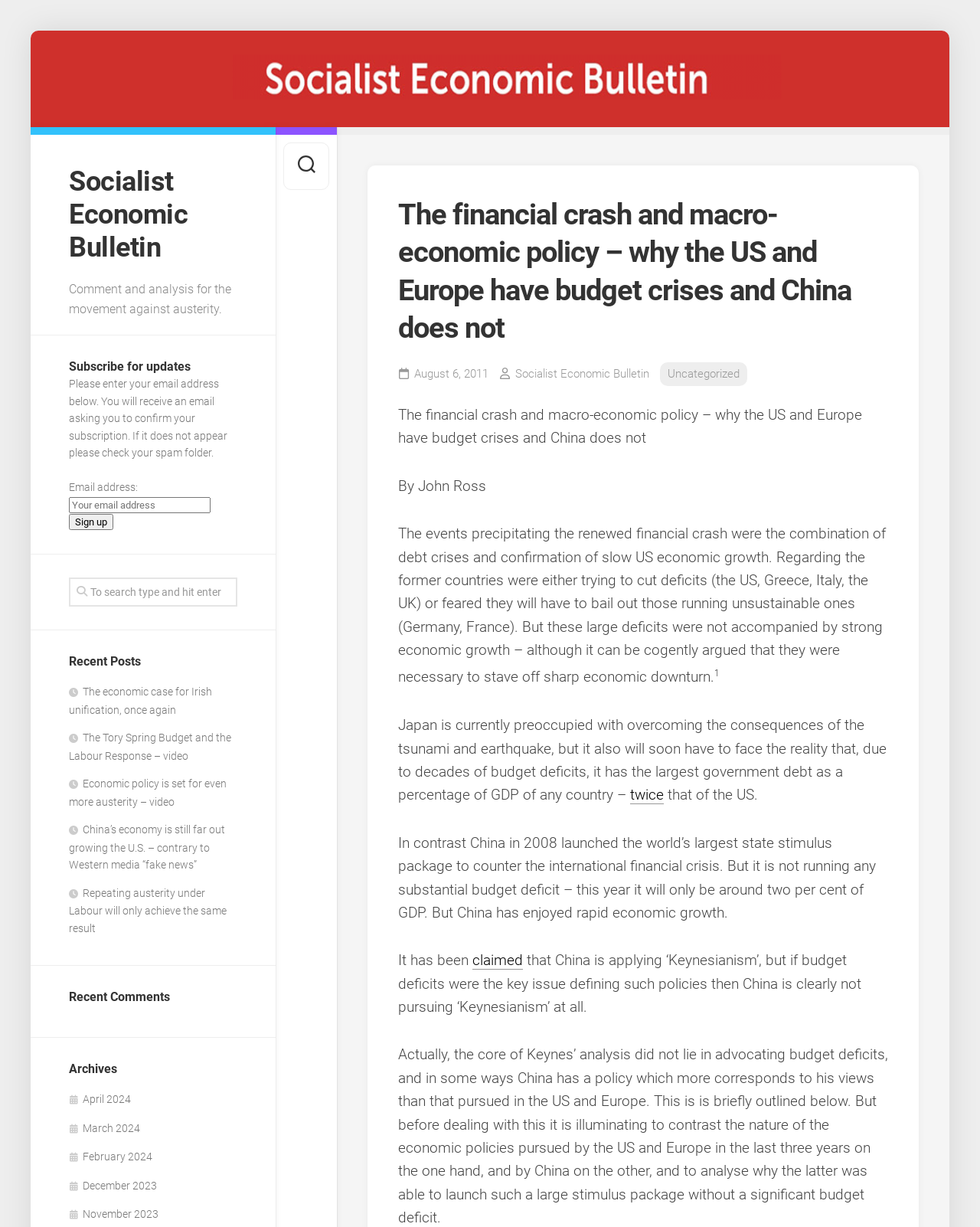Using the provided description: "February 2024", find the bounding box coordinates of the corresponding UI element. The output should be four float numbers between 0 and 1, in the format [left, top, right, bottom].

[0.07, 0.938, 0.155, 0.948]